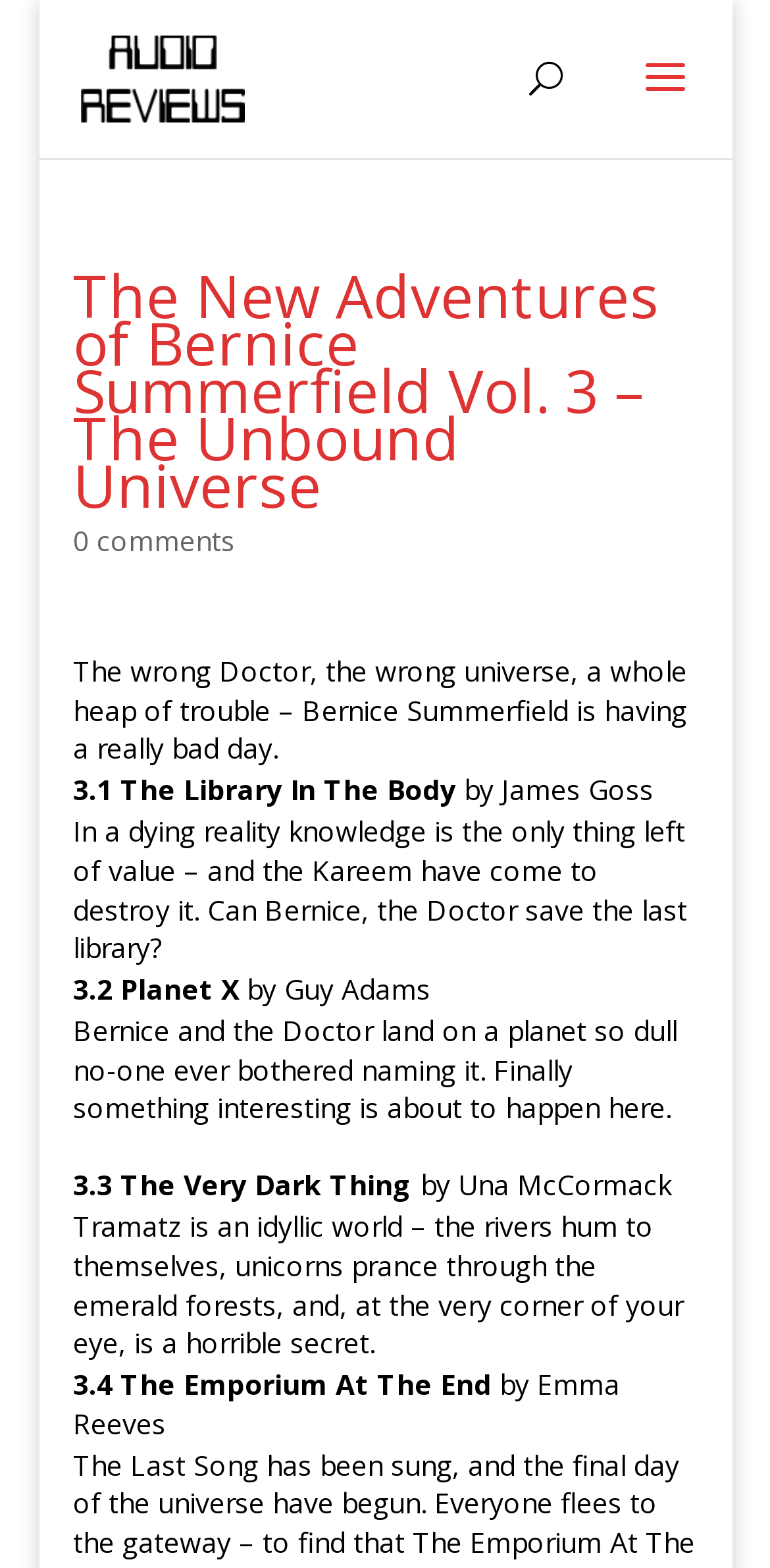Who wrote 'The Library In The Body'?
Refer to the image and give a detailed answer to the question.

I found the author's name by looking at the StaticText element 'by James Goss' which is adjacent to the title '3.1 The Library In The Body'.